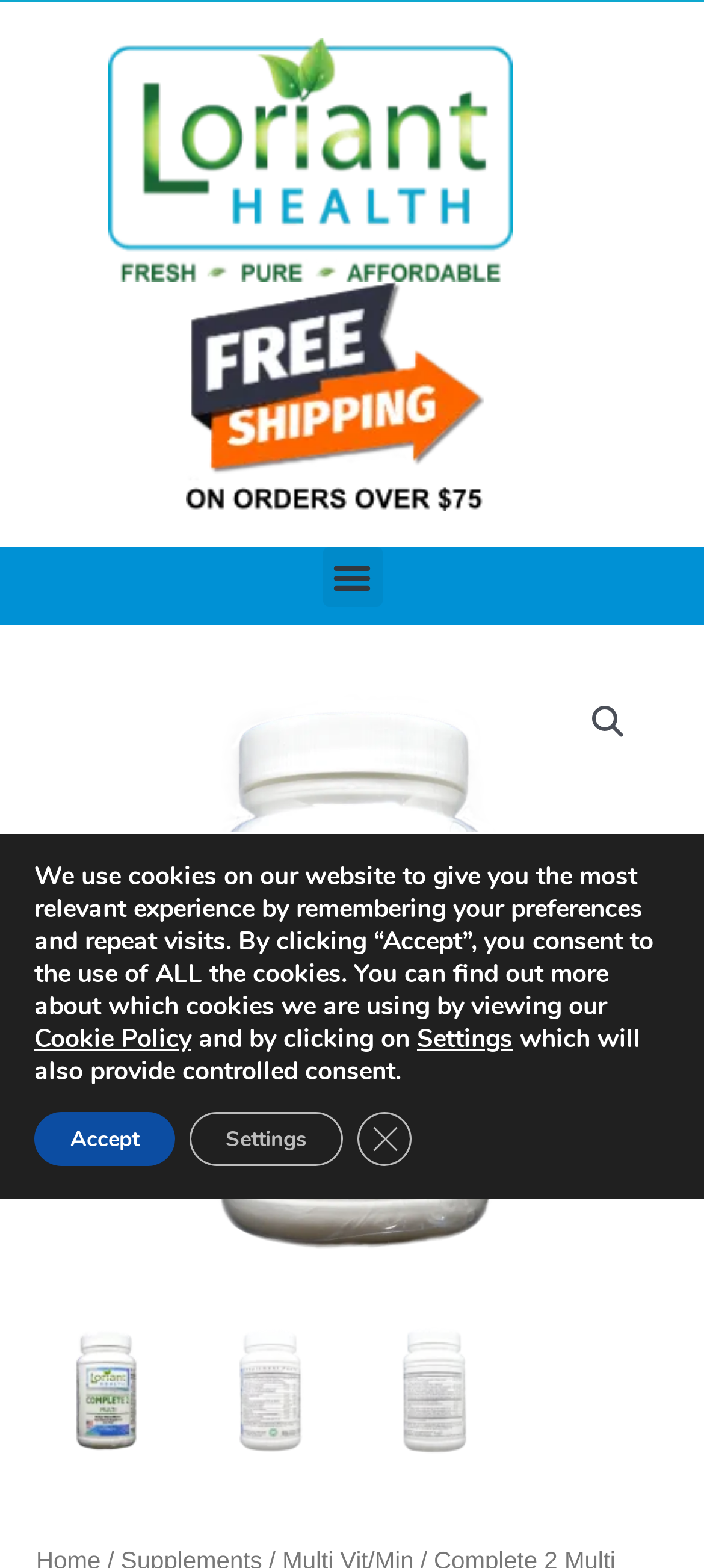Pinpoint the bounding box coordinates of the clickable element to carry out the following instruction: "Click the Loriant Health Logo."

[0.154, 0.024, 0.728, 0.18]